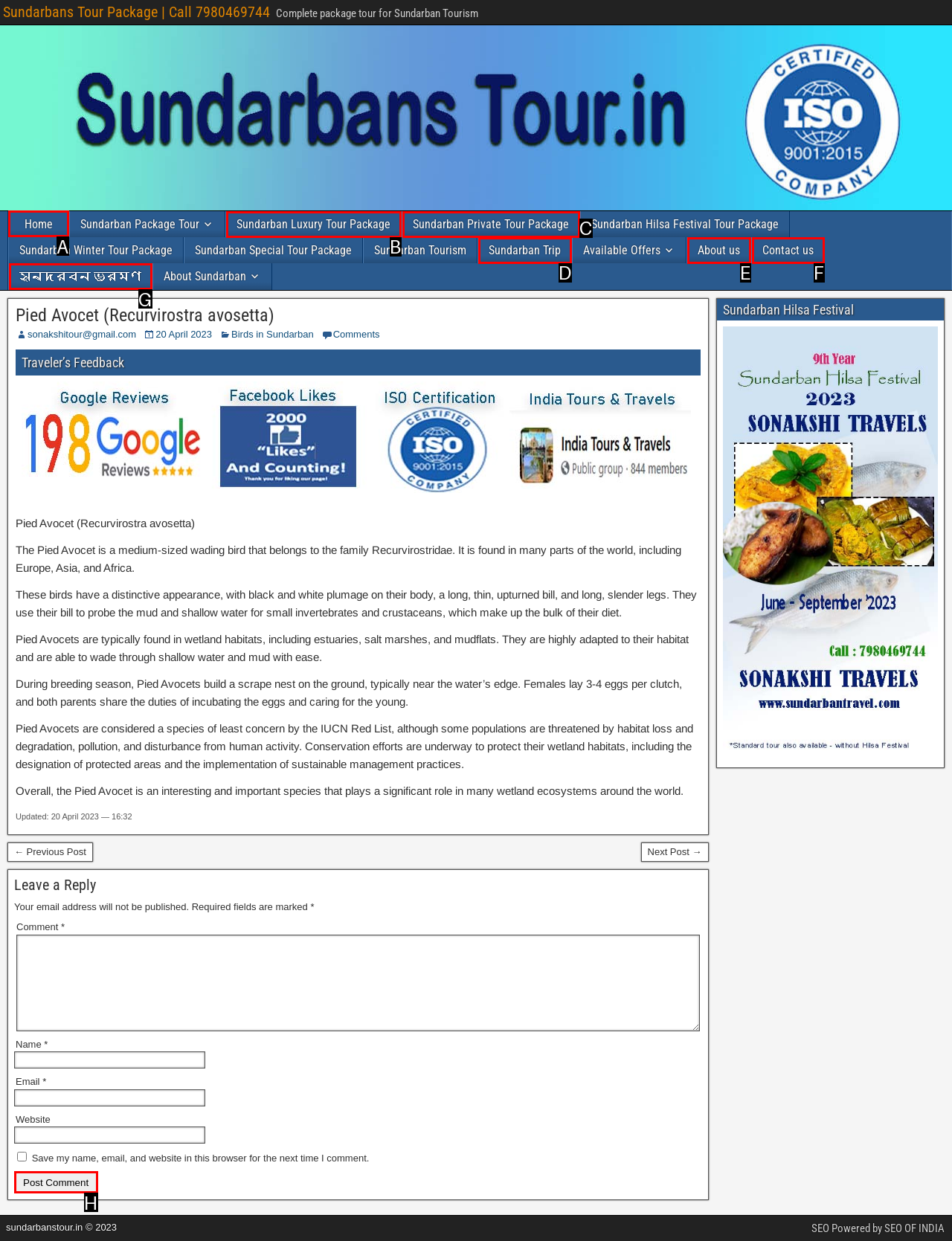What is the letter of the UI element you should click to Click on the 'Home' link? Provide the letter directly.

A